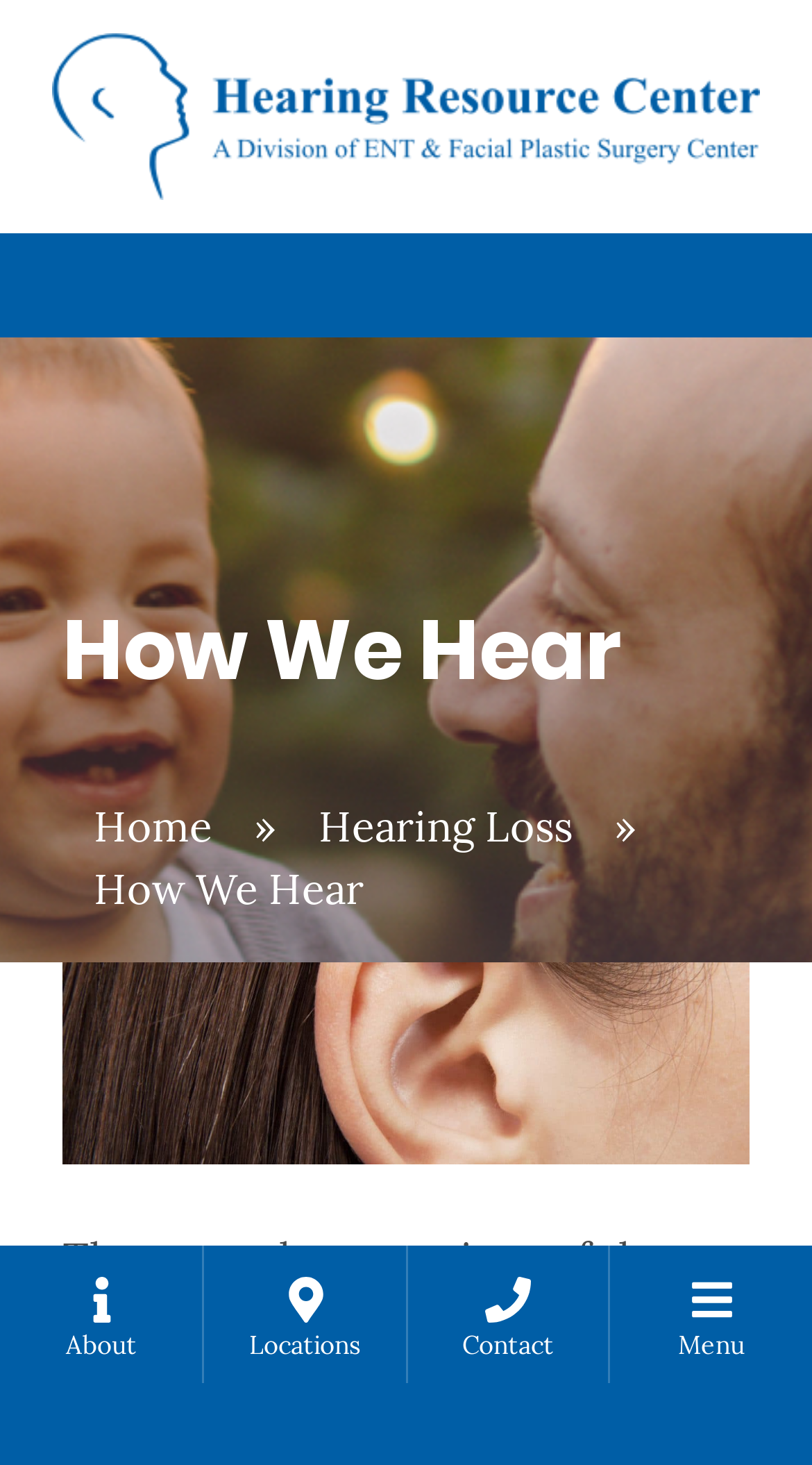Generate the text content of the main heading of the webpage.

How We Hear